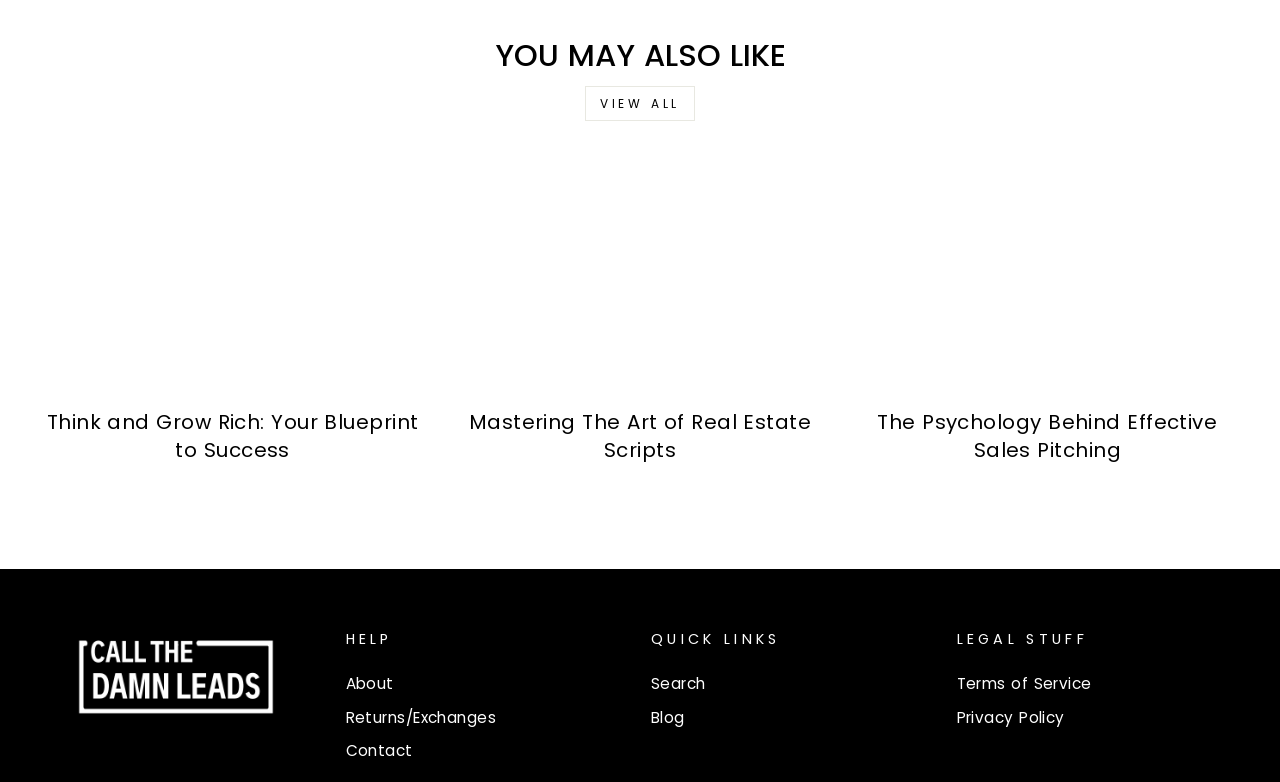Identify the bounding box coordinates necessary to click and complete the given instruction: "search for something".

[0.509, 0.856, 0.551, 0.894]